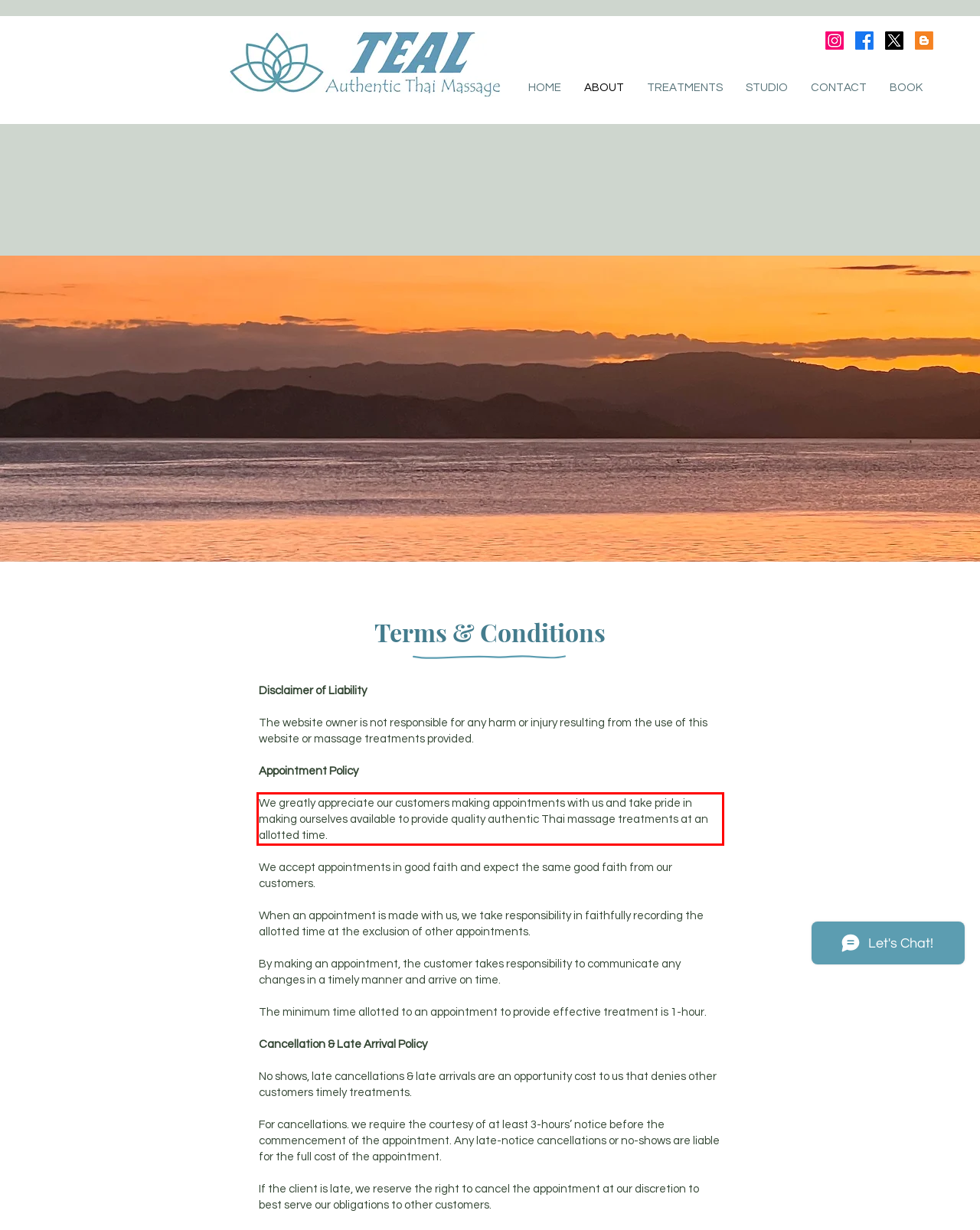From the provided screenshot, extract the text content that is enclosed within the red bounding box.

​We greatly appreciate our customers making appointments with us and take pride in making ourselves available to provide quality authentic Thai massage treatments at an allotted time.